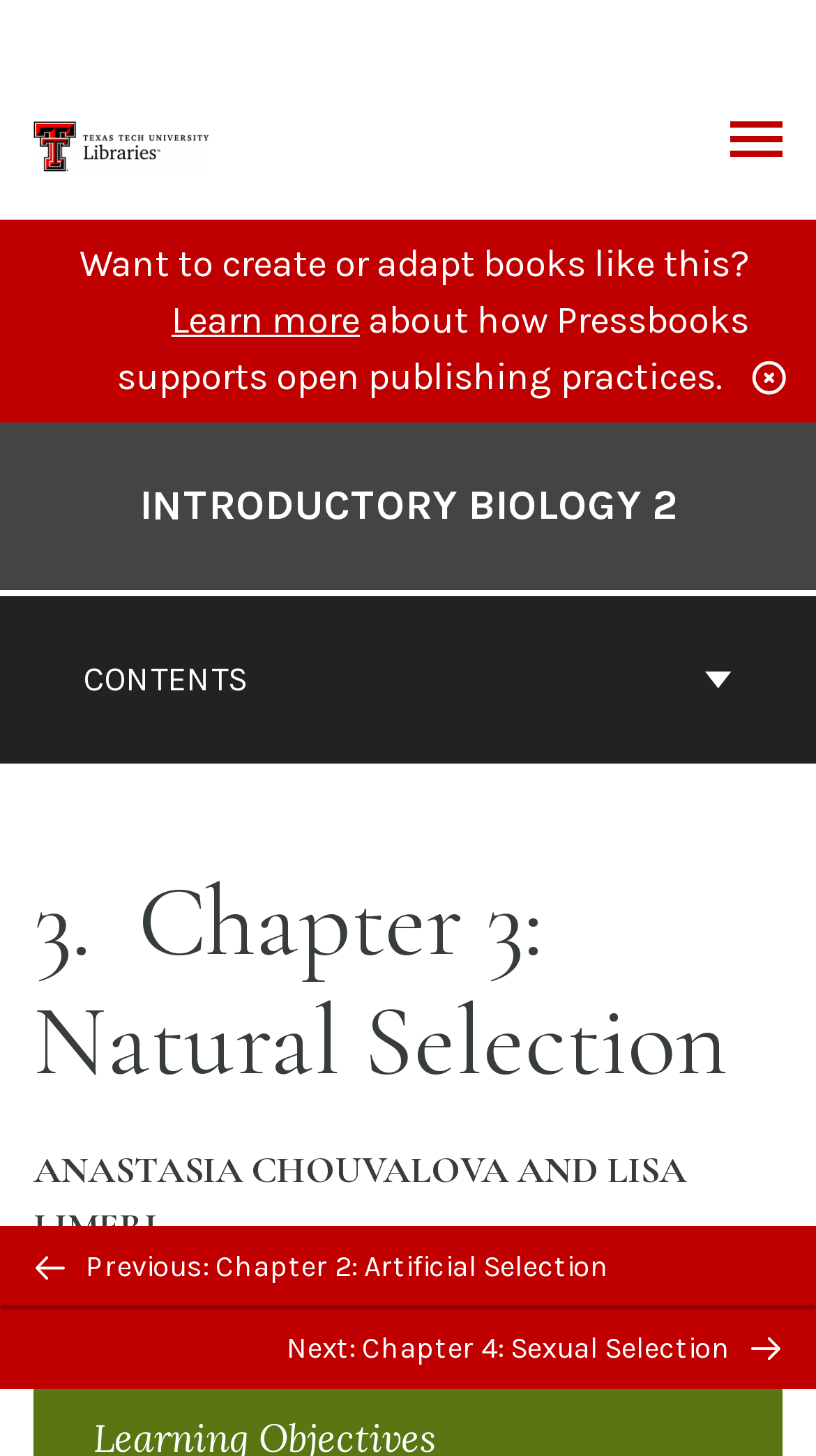Provide a thorough description of this webpage.

This webpage is an online chapter from an introductory biology book, specifically Chapter 3: Natural Selection. At the top left, there is a logo for Raider Digital Publishing, accompanied by a link to the publisher's website. On the top right, there is a toggle menu link. 

Below the logo, there is a promotional section that encourages users to create or adapt books like this, with a "Learn more" link and a brief description about Pressbooks supporting open publishing practices.

The main content area is divided into two sections. On the left, there is a navigation menu for the book contents, with a "CONTENTS" button that can be expanded. Below the button, there is a link to the cover page of Introductory Biology 2. 

On the right side of the navigation menu, there is a header section that displays the chapter title, "Chapter 3: Natural Selection", along with the authors' names, Anastasia Chouvalova and Lisa Limeri. 

At the bottom of the page, there is a navigation section for previous and next chapters. The previous chapter link is "Chapter 2: Artificial Selection", and the next chapter link is "Chapter 4: Sexual Selection". Each chapter link has a corresponding arrow icon. There is also a "BACK TO TOP" button in the middle of the navigation section.